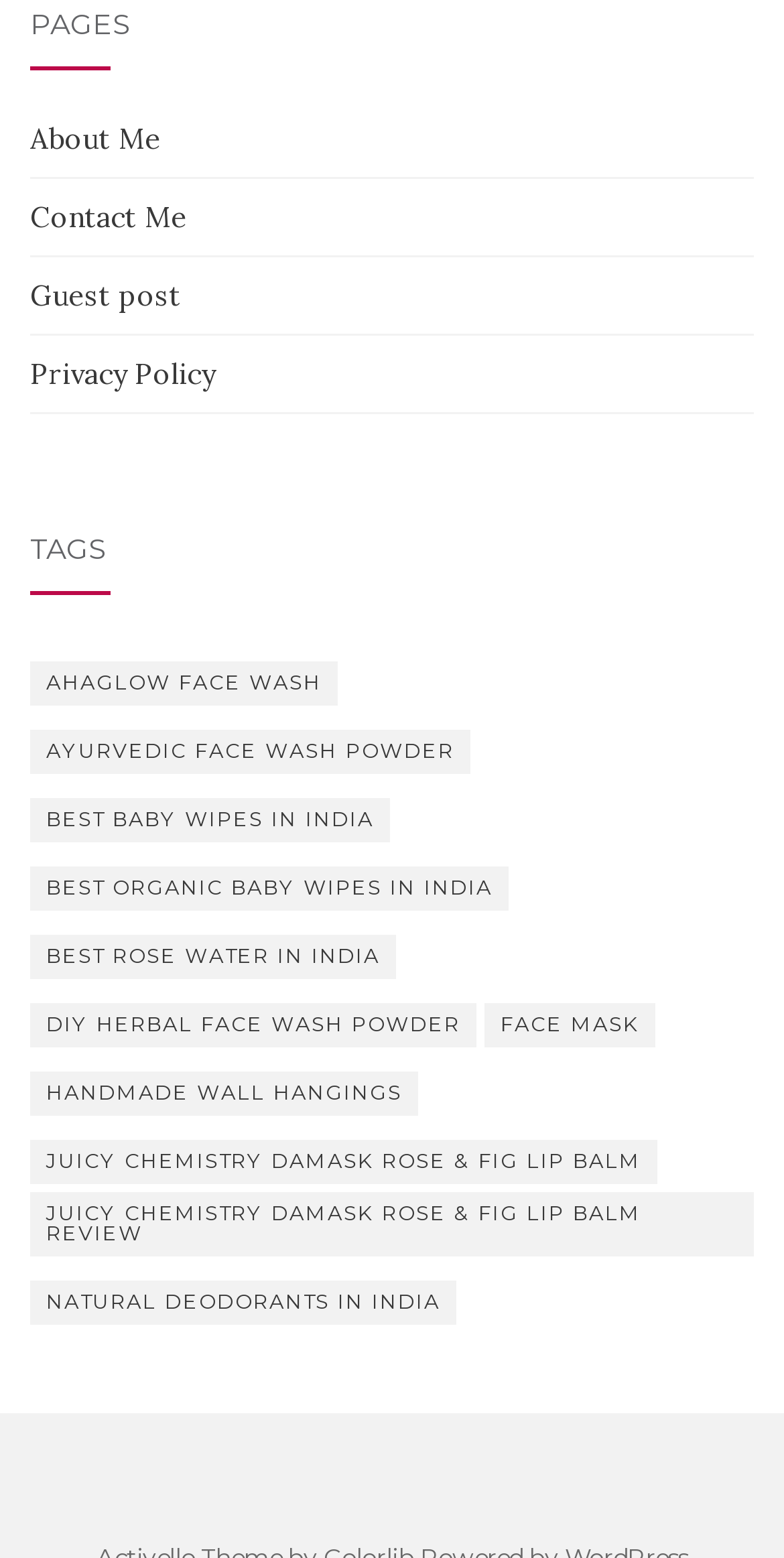Find the bounding box coordinates for the HTML element specified by: "Ahaglow Face Wash".

[0.038, 0.425, 0.431, 0.453]